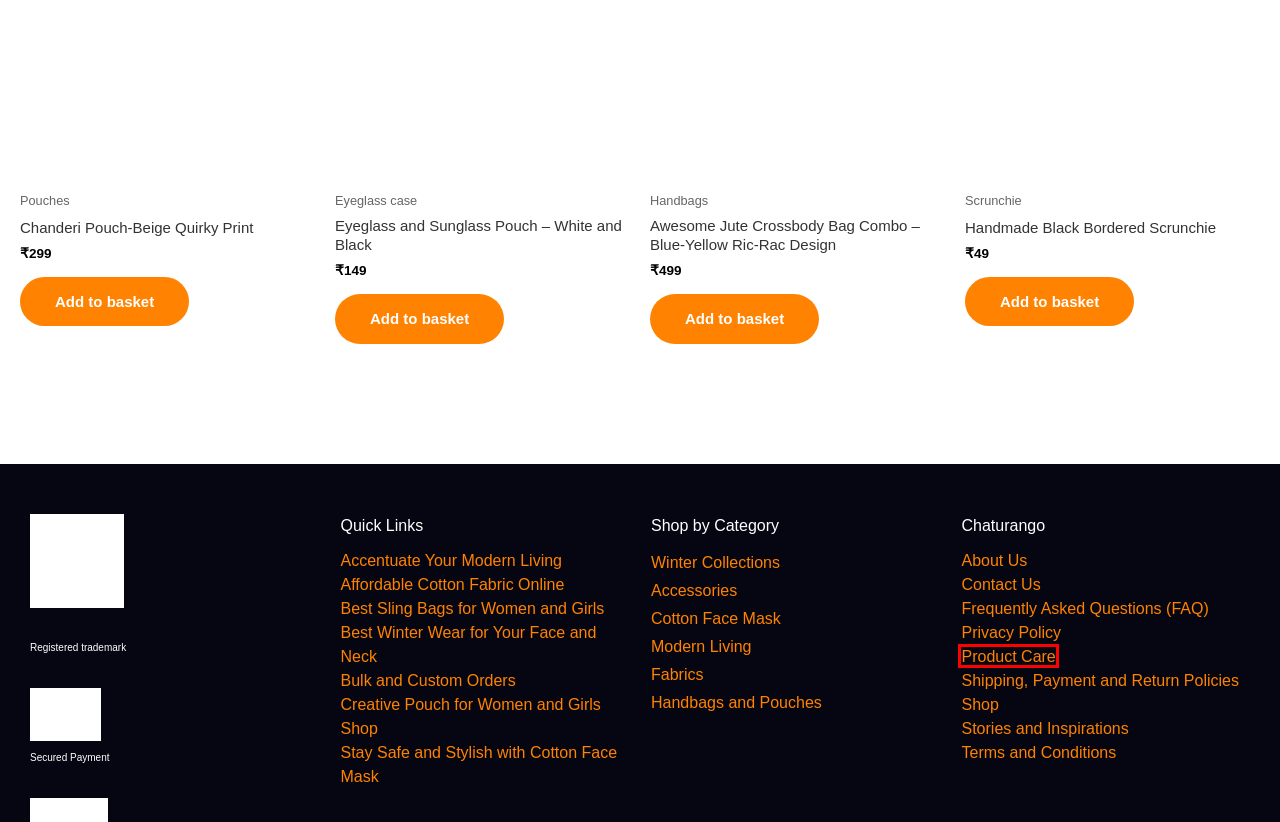You have a screenshot of a webpage with a red bounding box around an element. Select the webpage description that best matches the new webpage after clicking the element within the red bounding box. Here are the descriptions:
A. Stay Safe and Stylish with Cotton Face Mask » Chaturango
B. Best Winter Wear for Your Face and Neck » Chaturango
C. Cotton Face Mask » Chaturango
D. Affordable Cotton Fabric Online » Chaturango
E. Product Care » Chaturango
F. Winter Collections » Chaturango
G. Accessories » Chaturango
H. Terms and Conditions » Chaturango

E